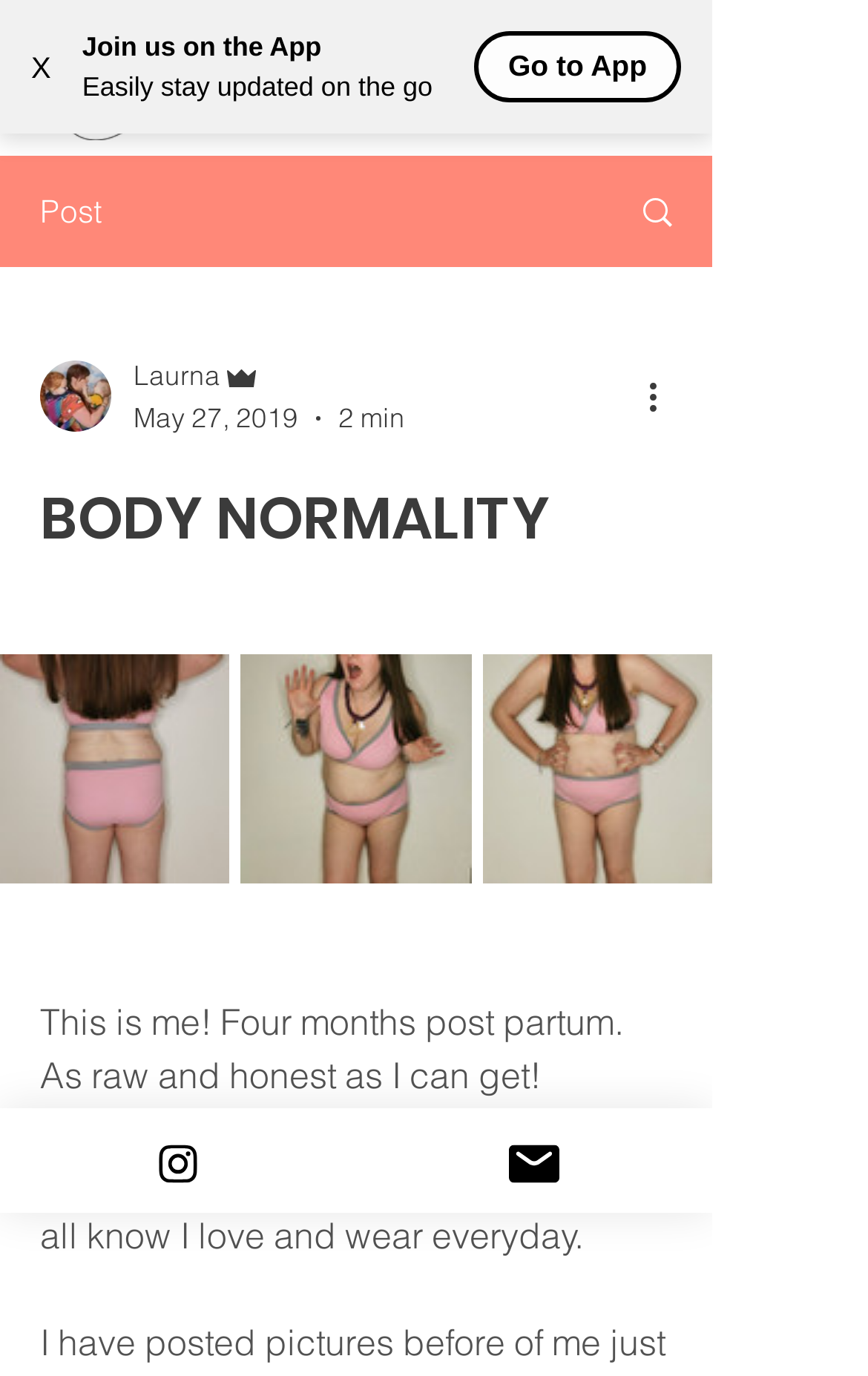Create a full and detailed caption for the entire webpage.

This webpage appears to be a personal blog or social media profile, with a focus on the author's personal life and experiences. At the top left corner, there is a small "X" button, followed by a call-to-action to "Join us on the App" and a brief description of the app's benefits. To the right of this section, there is a navigation menu button with an "Open navigation menu" label.

Below this top section, there is a prominent logo image of "Coorie" and a link to "Coorie in with love". On the right side of the logo, there is a link with a blank label, accompanied by a small image.

The main content of the page is a blog post or article, with a heading that reads "BODY NORMALITY". The post features a large image, which is not explicitly described, and is accompanied by a brief introduction that reads "This is me! Four months post partum. As raw and honest as I can get!". The text continues, describing the author's excitement to model new colors for a brand called "Molke UK", which they love and wear every day.

To the left of the post, there is a profile section with the author's picture, name "Laurna", and label "Admin". The post is dated "May 27, 2019" and has a "2 min" read time indicator. There is also a "More actions" button below the profile section.

At the bottom of the page, there are links to the author's Instagram and Email profiles, accompanied by small images.